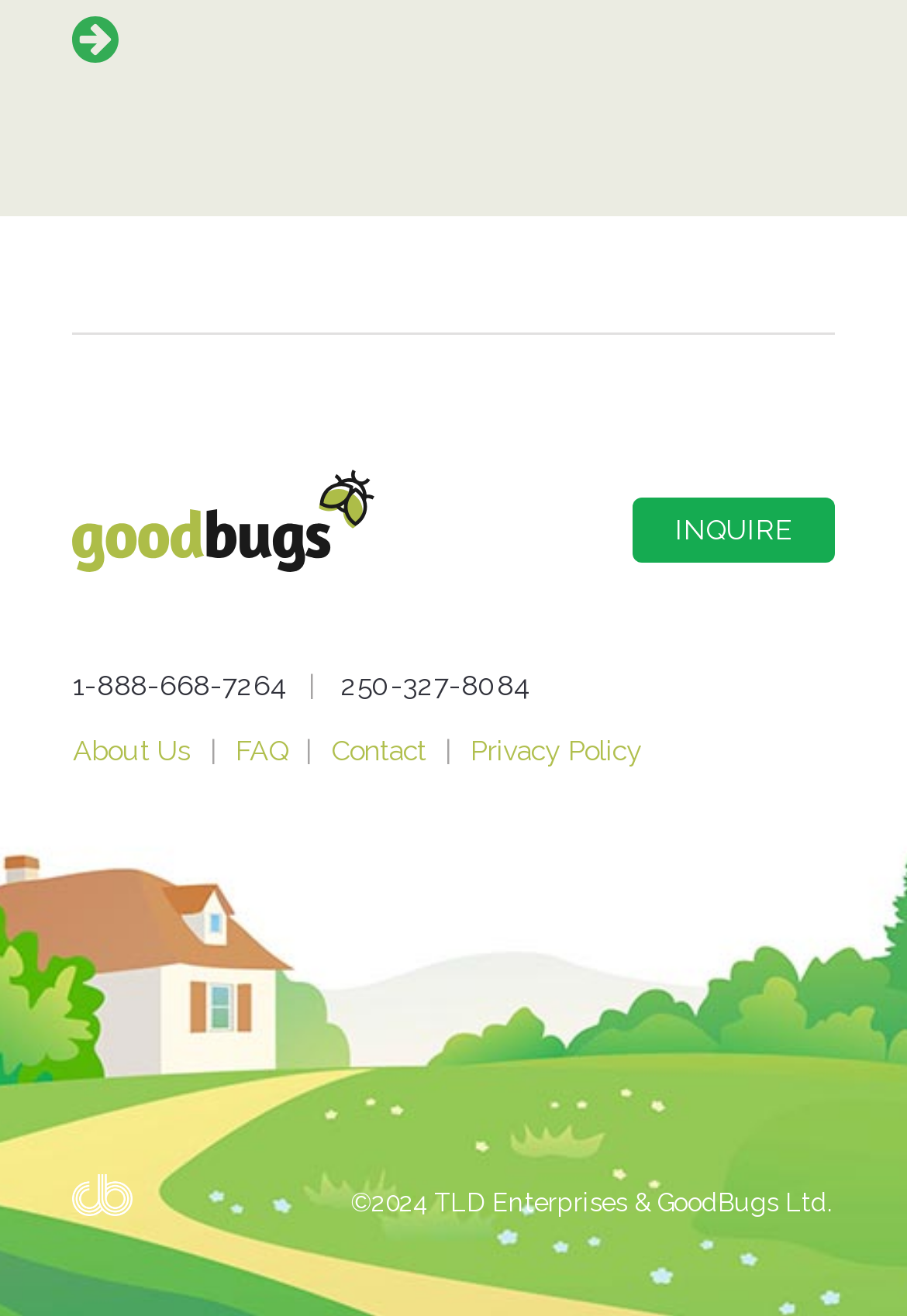What is the purpose of the link 'About Us'?
Use the image to answer the question with a single word or phrase.

To learn about the company